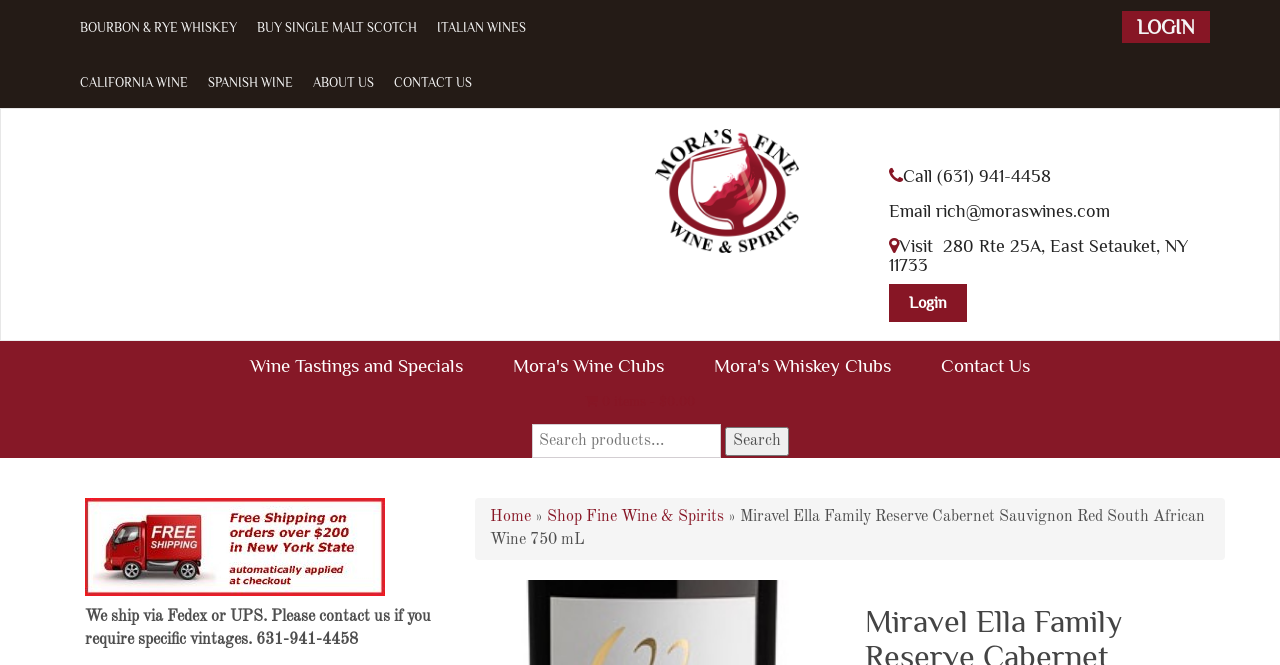How many links are in the top navigation menu?
Offer a detailed and full explanation in response to the question.

I counted the links in the top navigation menu, which are 'BOURBON & RYE WHISKEY', 'BUY SINGLE MALT SCOTCH', 'ITALIAN WINES', 'CALIFORNIA WINE', 'SPANISH WINE', and 'ABOUT US'.